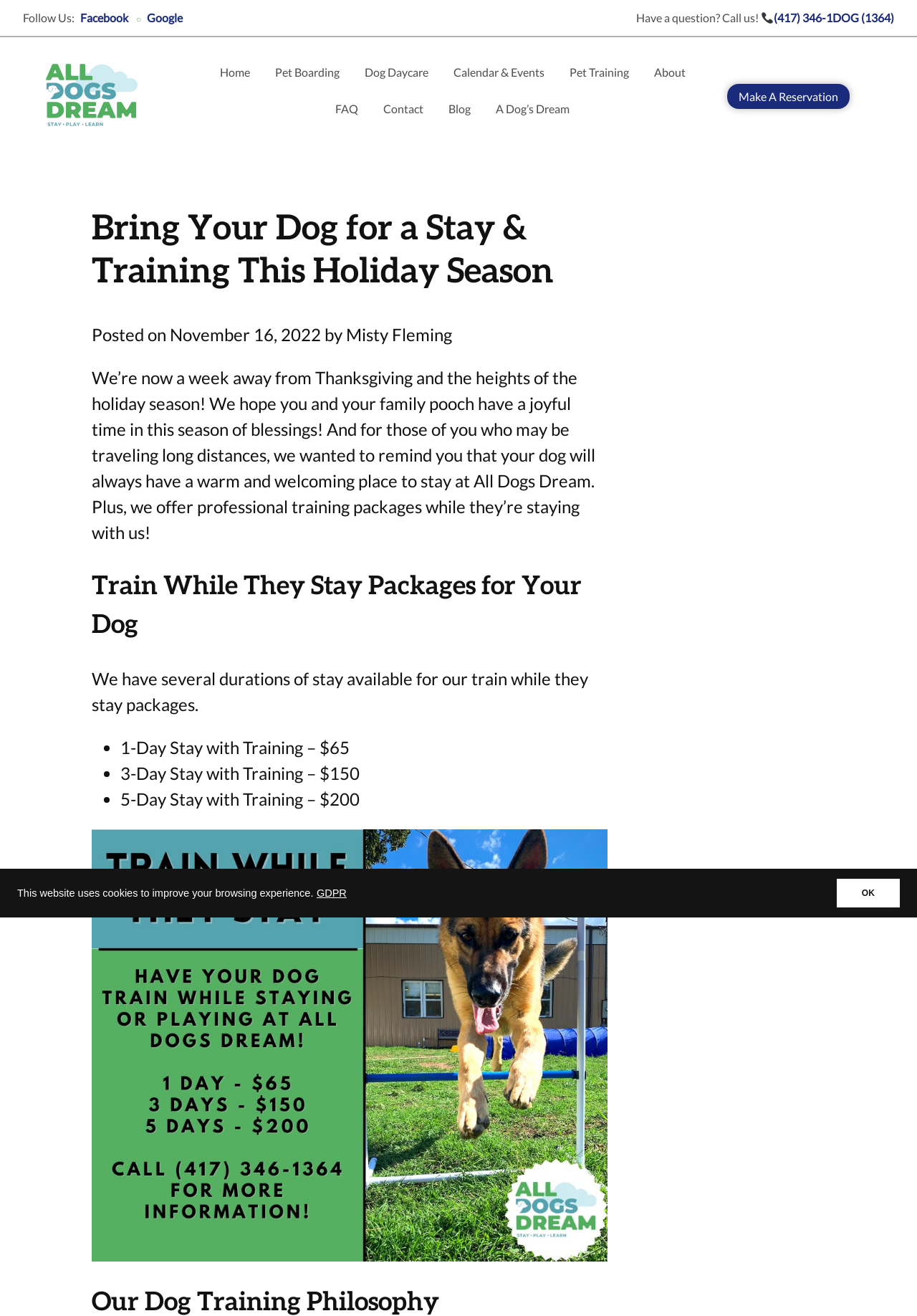What is the purpose of the 'Make A Reservation' link?
By examining the image, provide a one-word or phrase answer.

To make a reservation